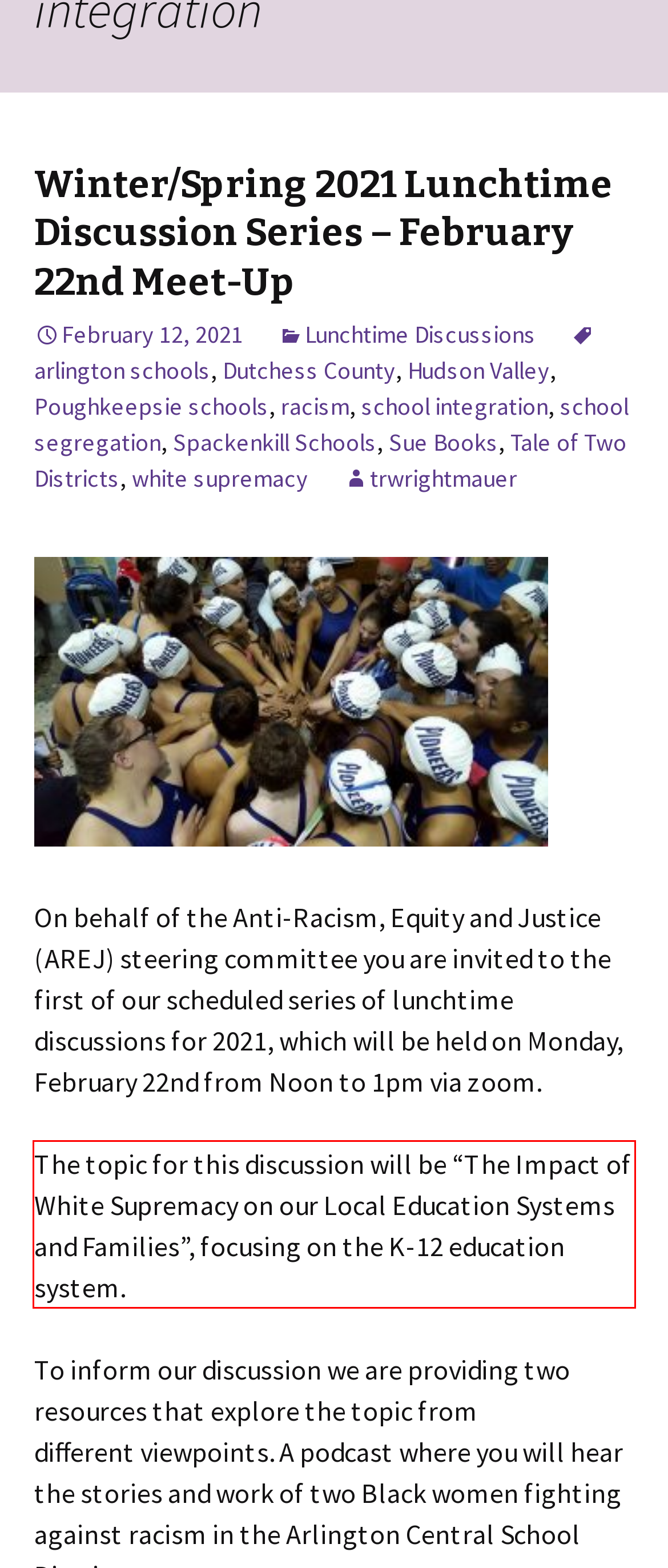Given a screenshot of a webpage containing a red bounding box, perform OCR on the text within this red bounding box and provide the text content.

The topic for this discussion will be “The Impact of White Supremacy on our Local Education Systems and Families”, focusing on the K-12 education system.